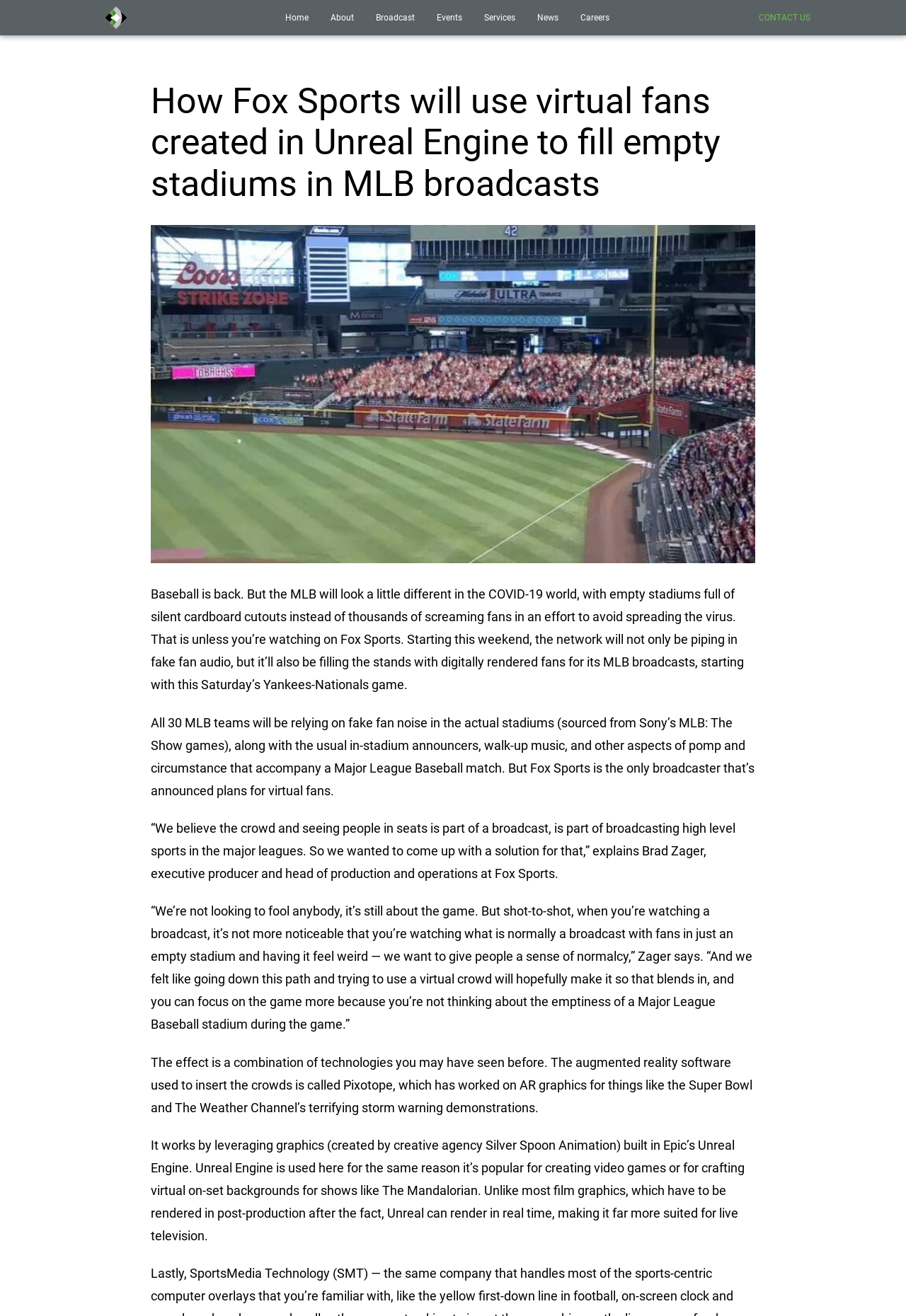Identify the bounding box coordinates for the UI element that matches this description: "parent_node: Home title="SMT (SportsMEDIA Technology)"".

[0.094, 0.005, 0.161, 0.022]